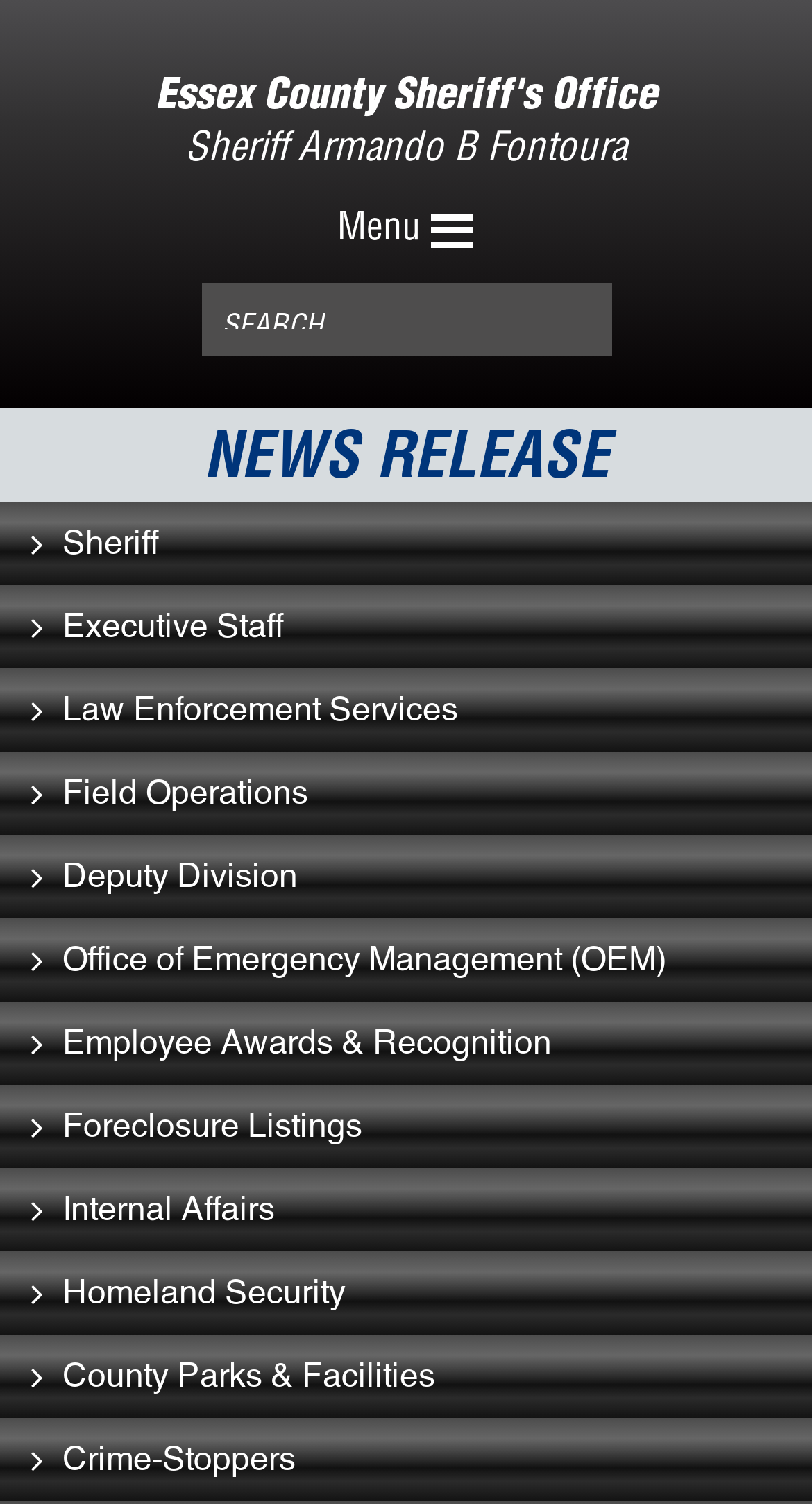Find the bounding box coordinates of the element to click in order to complete this instruction: "search for something". The bounding box coordinates must be four float numbers between 0 and 1, denoted as [left, top, right, bottom].

[0.247, 0.188, 0.753, 0.237]